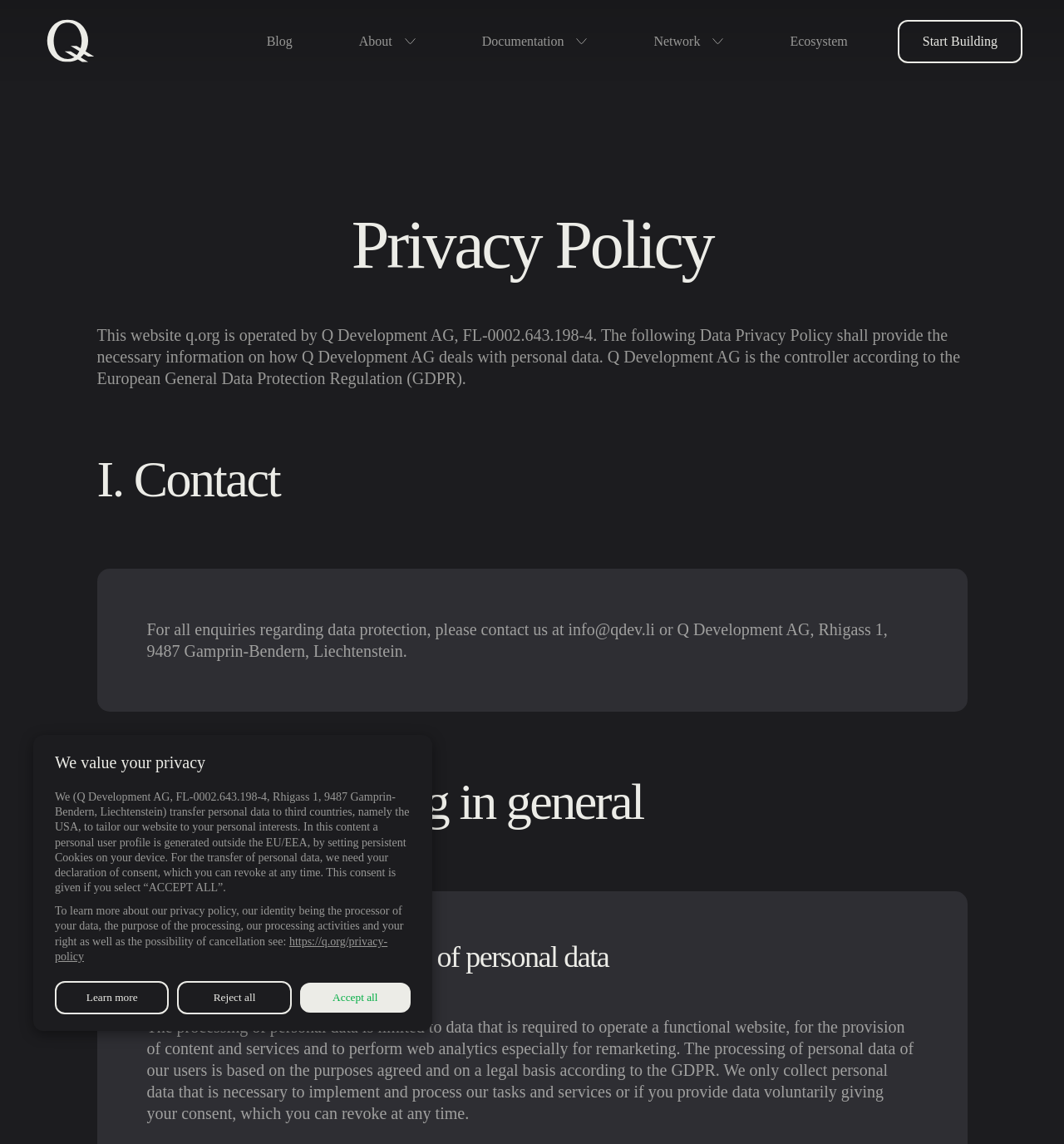Locate the bounding box coordinates of the area to click to fulfill this instruction: "Visit the blog". The bounding box should be presented as four float numbers between 0 and 1, in the order [left, top, right, bottom].

[0.229, 0.017, 0.297, 0.056]